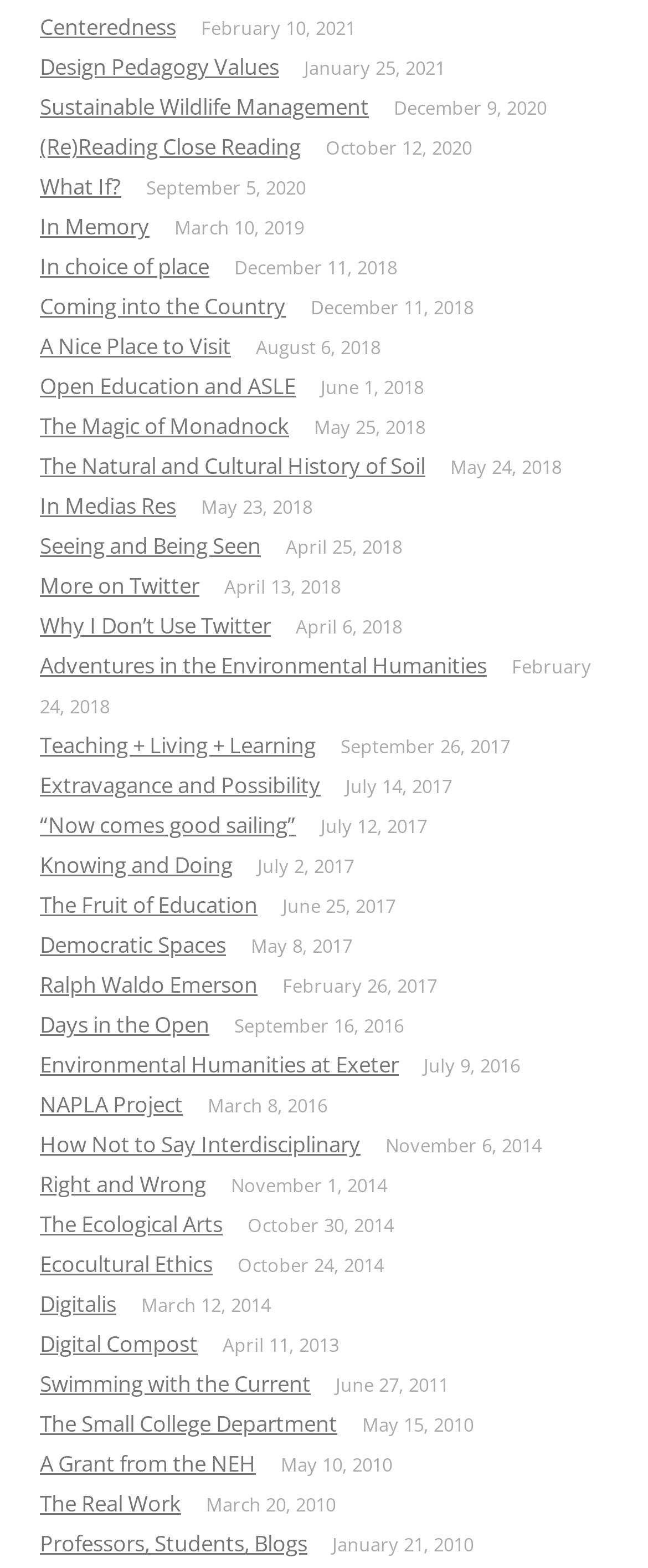Give a short answer using one word or phrase for the question:
How many links are on the webpage?

34